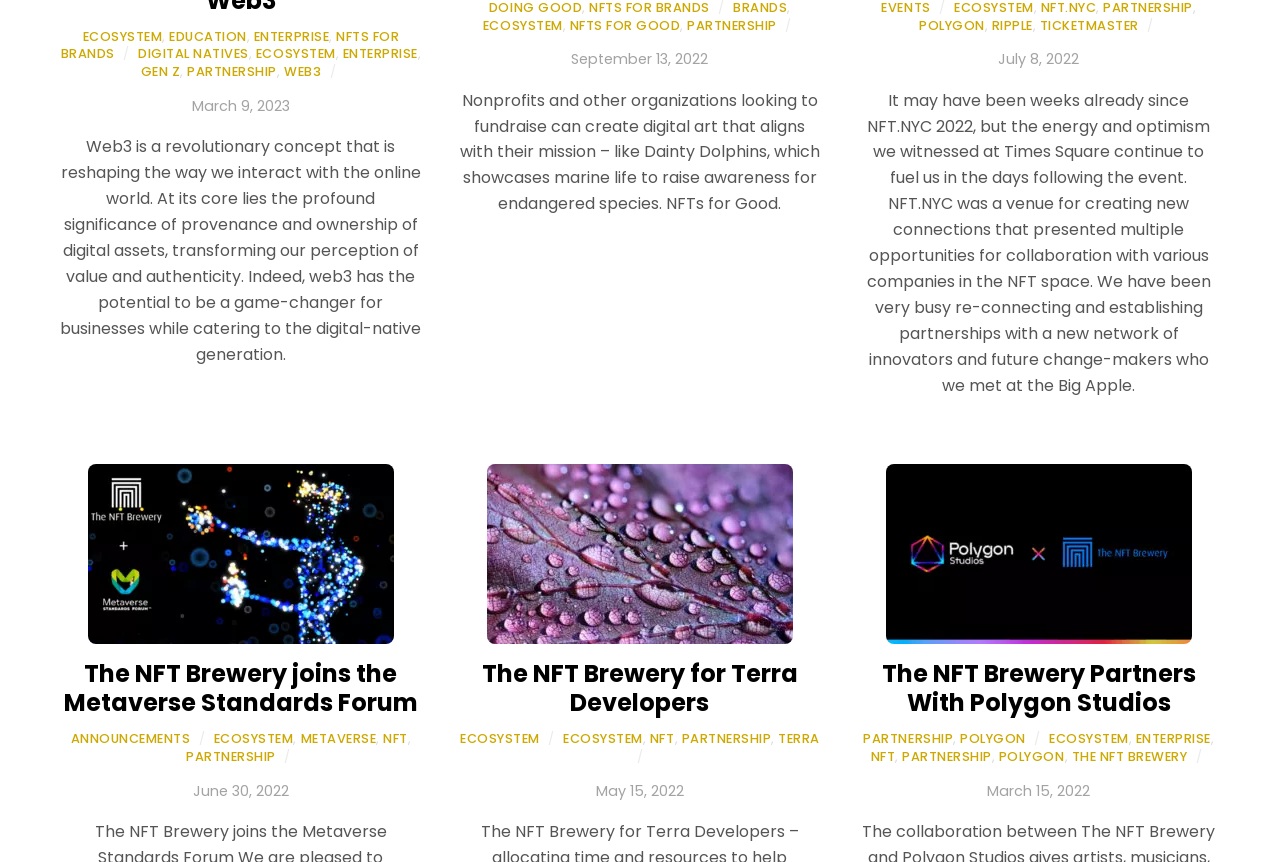Please specify the bounding box coordinates of the clickable section necessary to execute the following command: "Type in the textbox".

None